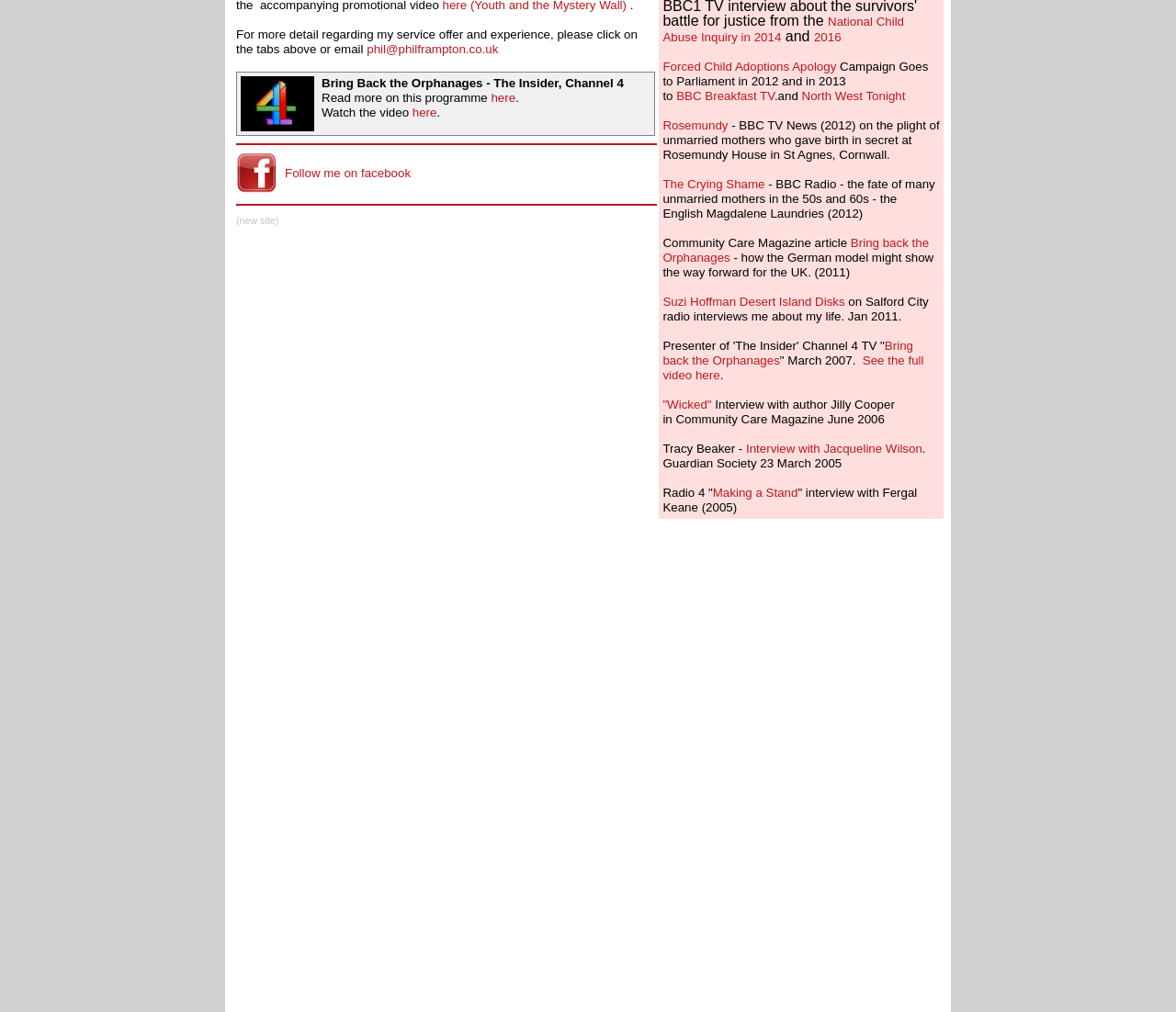Find and provide the bounding box coordinates for the UI element described here: "See the full video here". The coordinates should be given as four float numbers between 0 and 1: [left, top, right, bottom].

[0.564, 0.35, 0.786, 0.378]